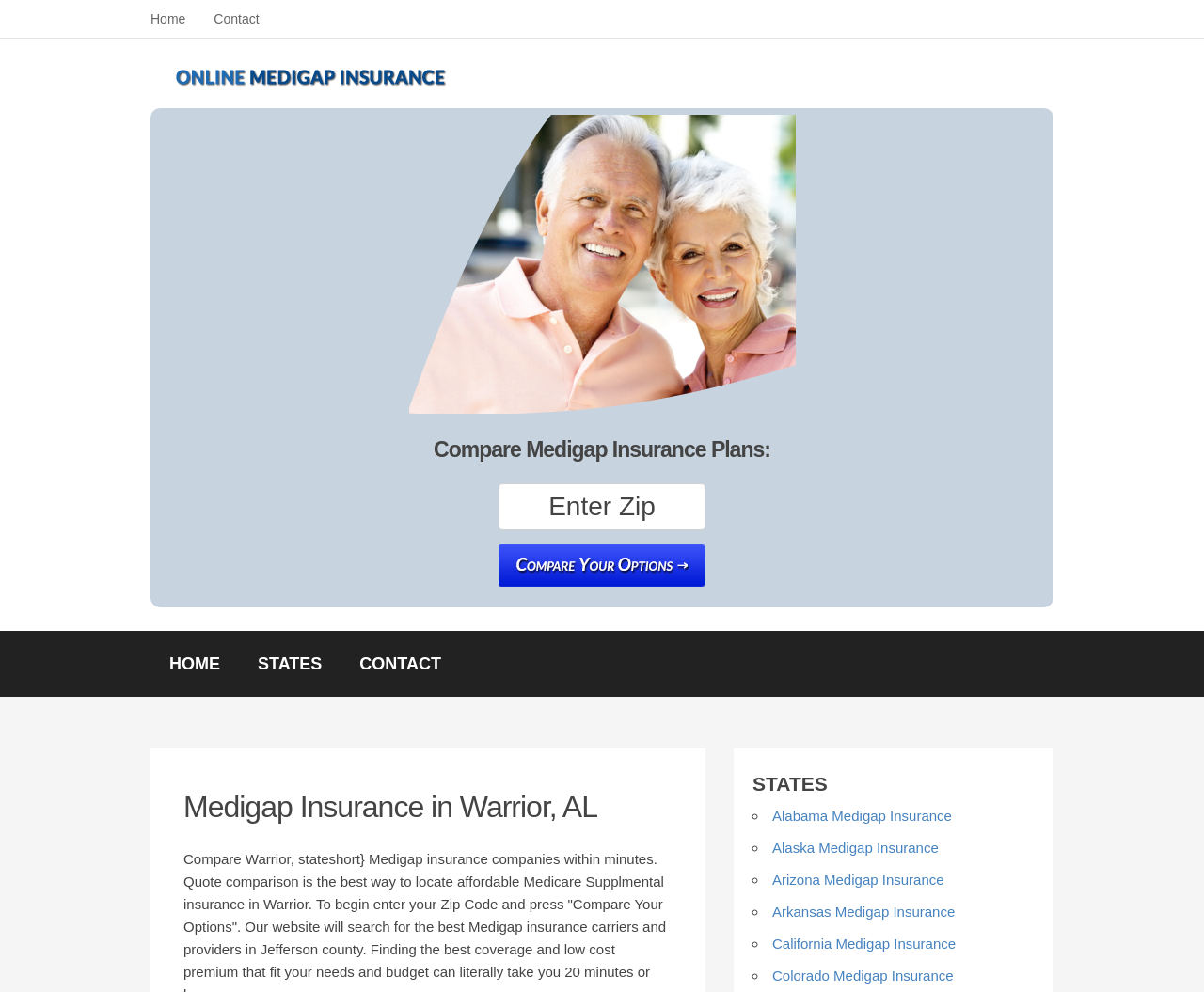Please indicate the bounding box coordinates of the element's region to be clicked to achieve the instruction: "Click the 'Shop' link". Provide the coordinates as four float numbers between 0 and 1, i.e., [left, top, right, bottom].

None